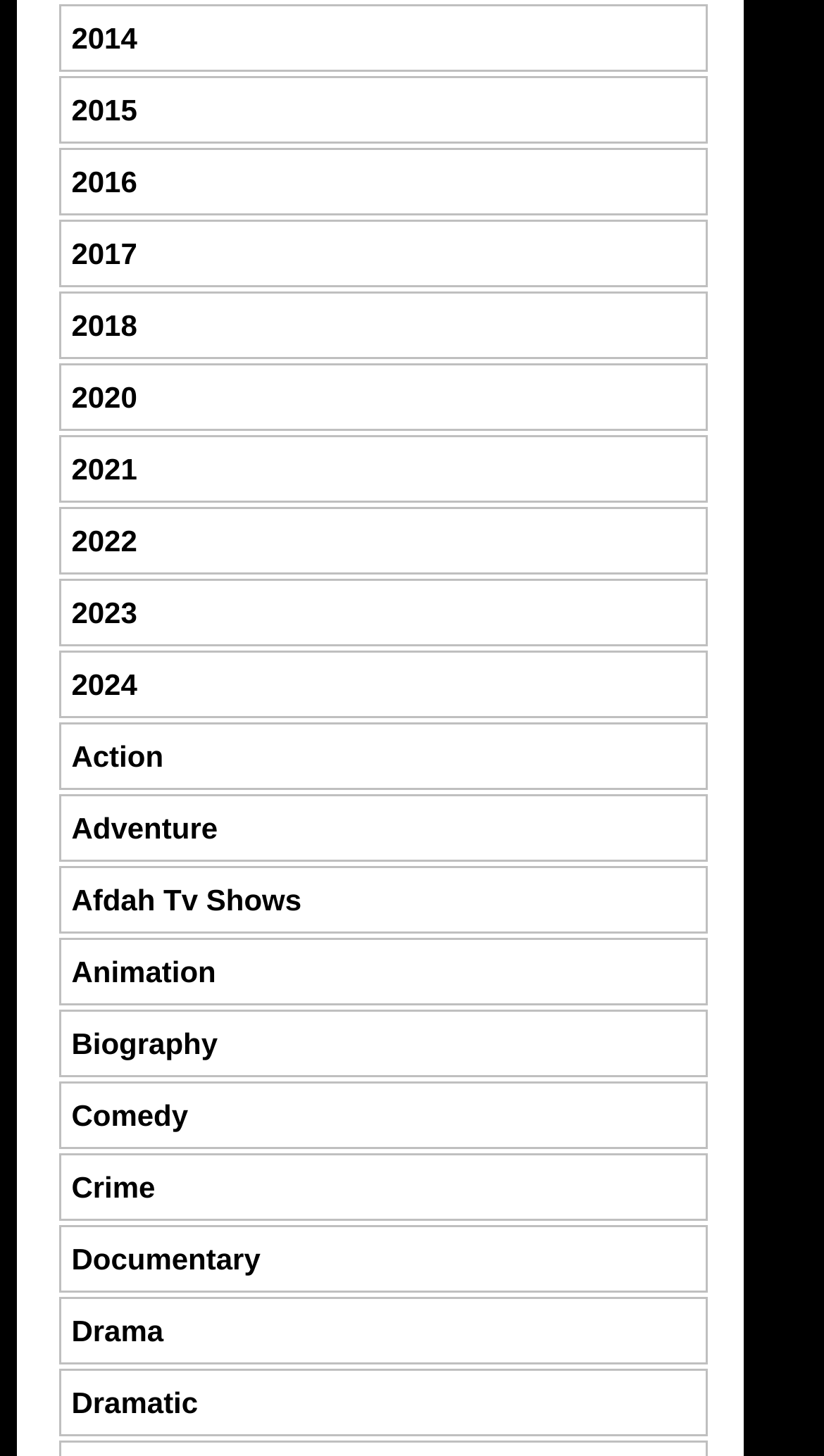Please provide a brief answer to the question using only one word or phrase: 
What is the category below 'Action'?

Adventure